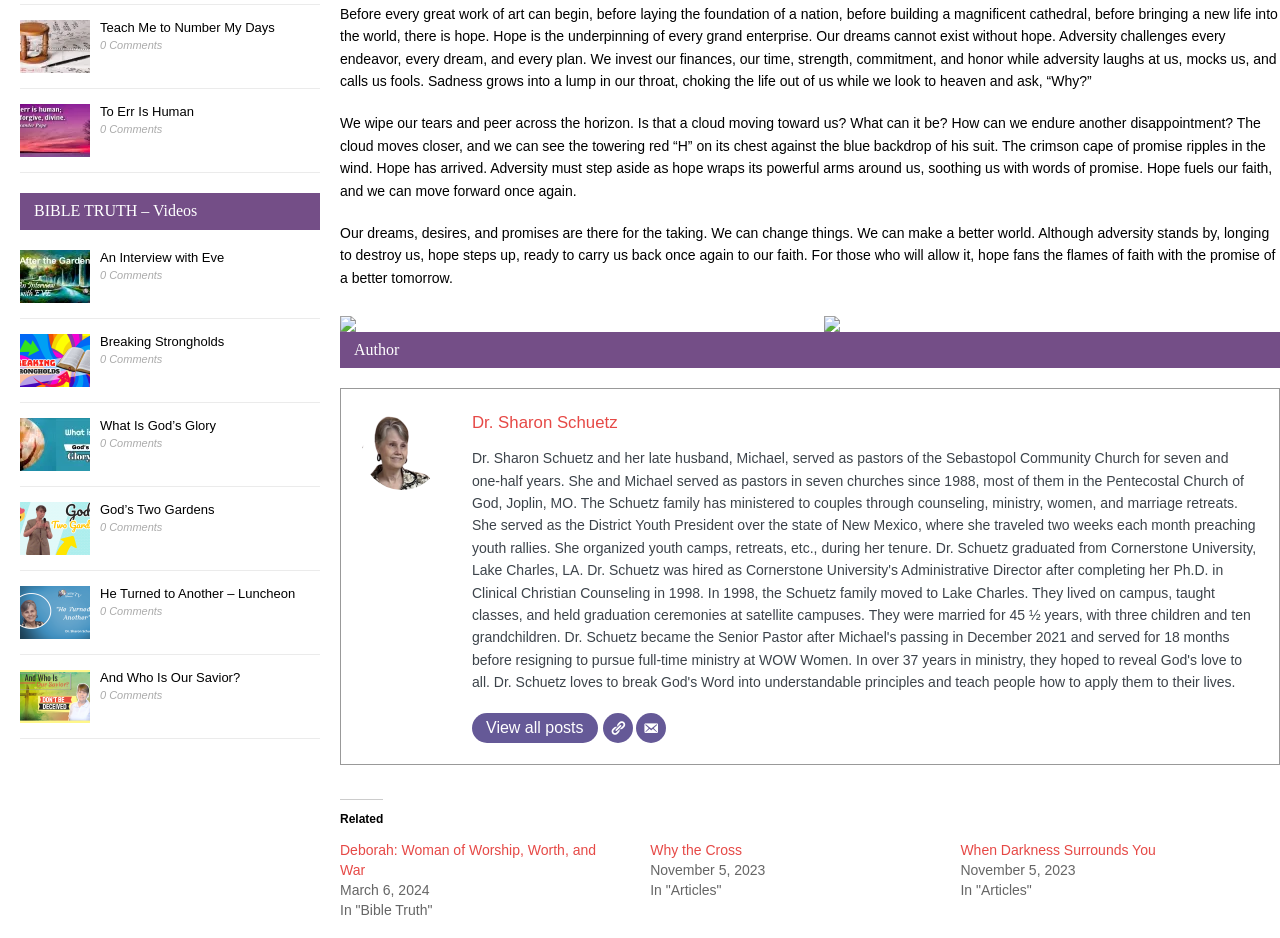Determine the bounding box of the UI element mentioned here: "title="To Err Is Human"". The coordinates must be in the format [left, top, right, bottom] with values ranging from 0 to 1.

[0.016, 0.147, 0.07, 0.163]